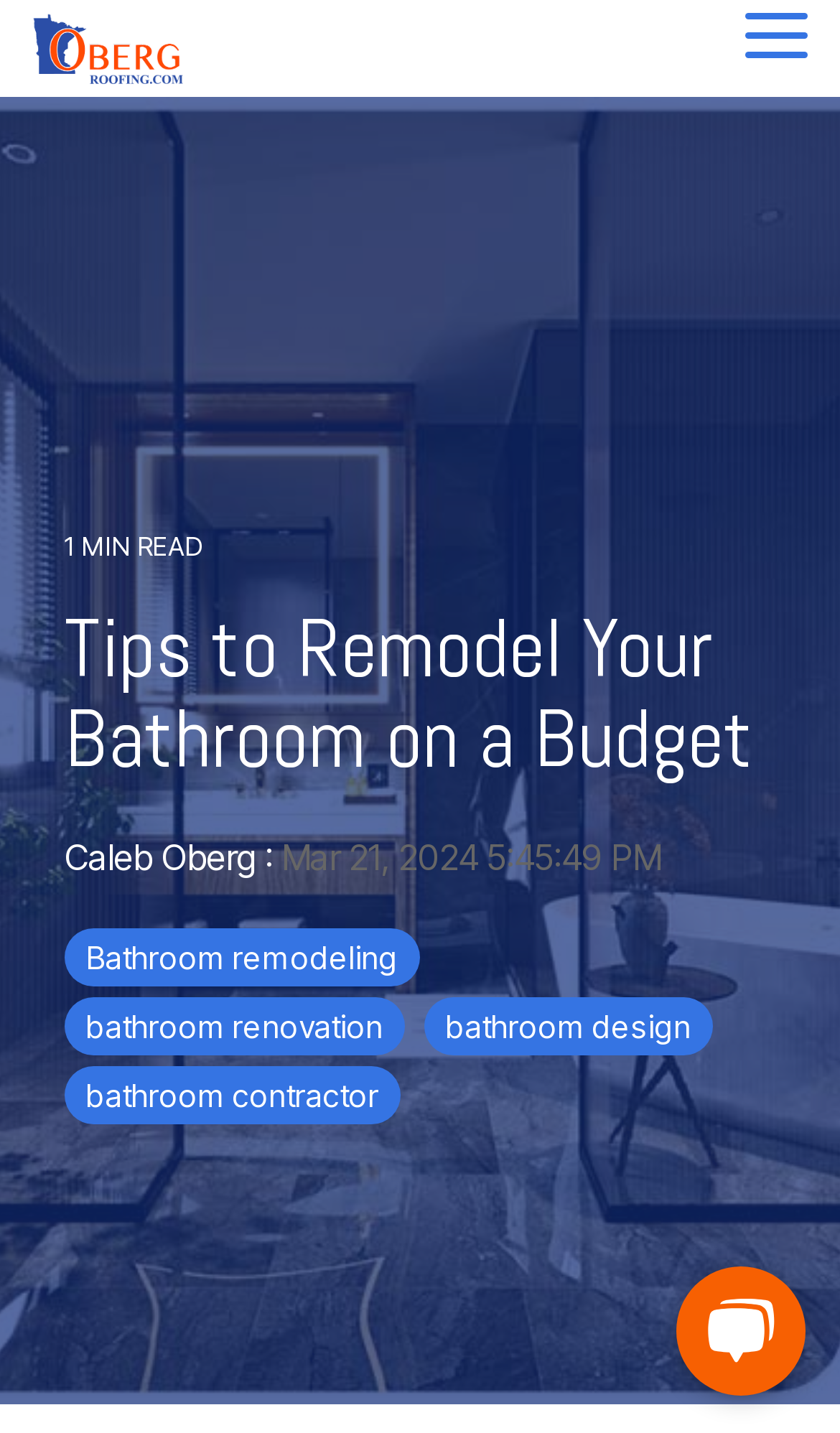Determine the bounding box coordinates of the clickable region to follow the instruction: "Visit the 'Bathroom remodeling' page".

[0.077, 0.647, 0.5, 0.688]